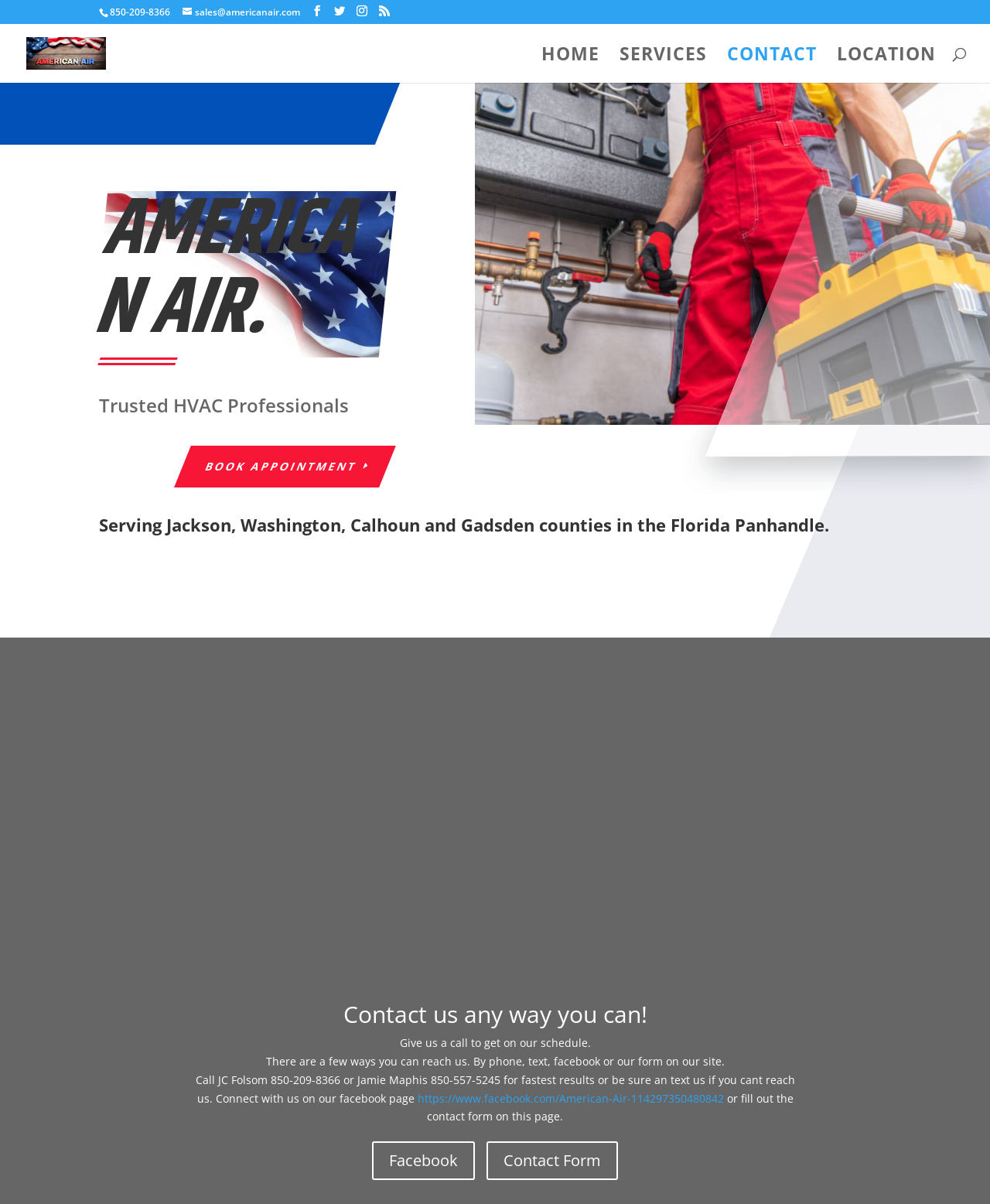Locate the bounding box coordinates of the segment that needs to be clicked to meet this instruction: "Visit the Facebook page".

[0.421, 0.906, 0.731, 0.918]